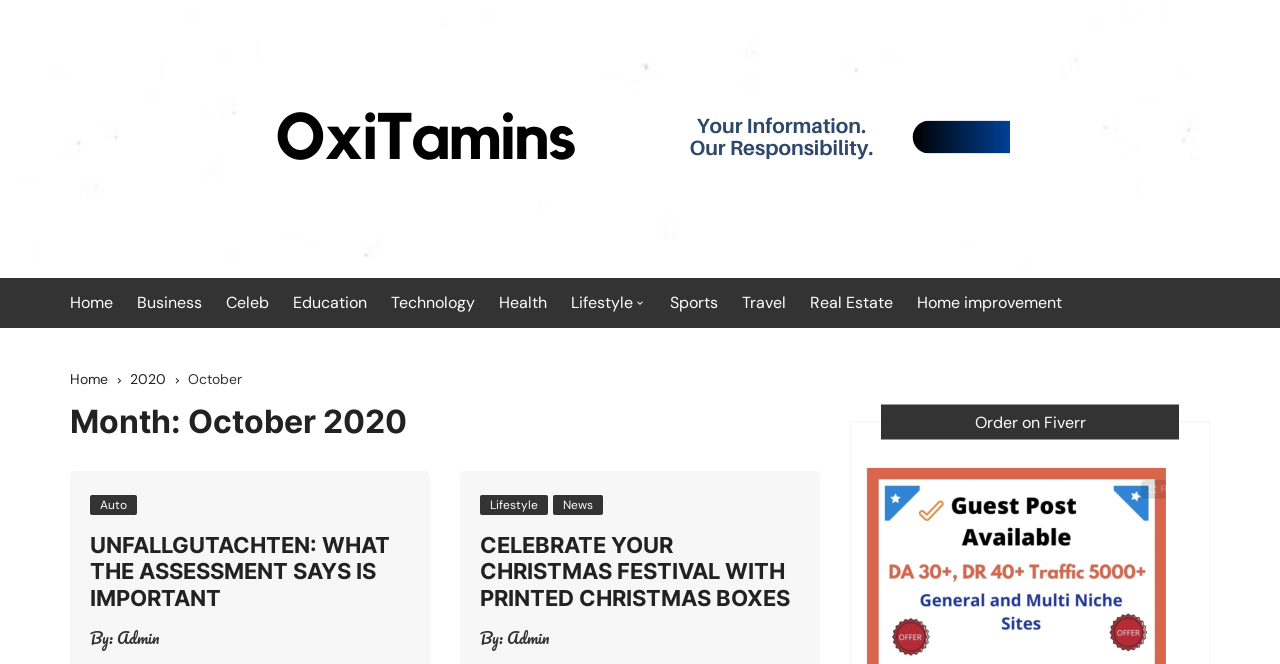Extract the heading text from the webpage.

Month: October 2020